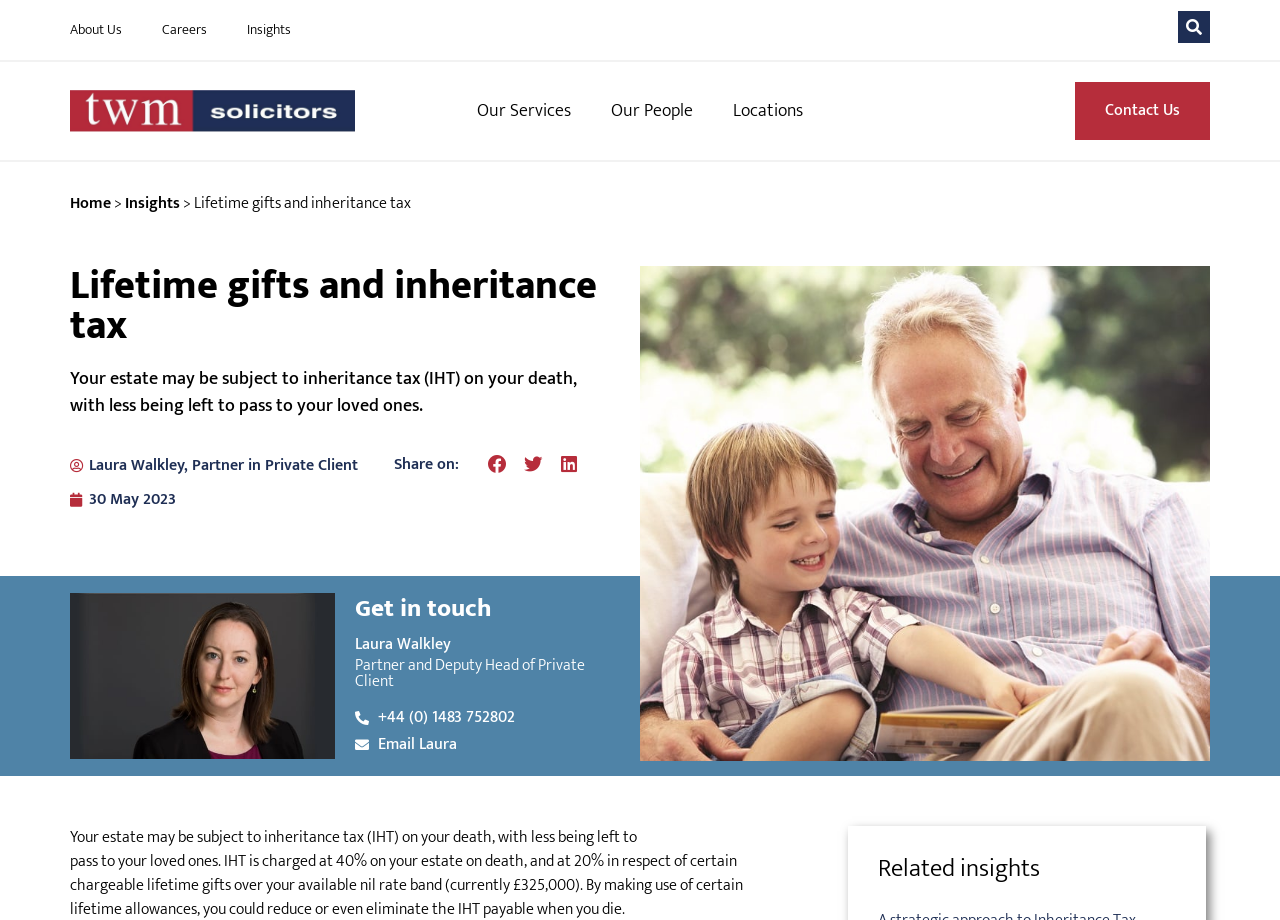Describe in detail what you see on the webpage.

This webpage is about lifetime gifts and inheritance tax, specifically discussing how one's estate may be subject to inheritance tax (IHT) upon death, leaving less for loved ones. 

At the top, there are several links to different sections of the website, including "About Us", "Careers", "Insights", and "Our Services". A logo of TWM Solicitors LLP is also present, accompanied by an image. 

Below the top navigation, there is a heading that reads "Lifetime gifts and inheritance tax". Underneath this heading, a brief description of the topic is provided, stating that one's estate may be subject to inheritance tax (IHT) upon death, leaving less for loved ones.

On the left side, there are links to specific articles or insights, including one written by Laura Walkley, a Partner in Private Client, dated 30 May 2023. There are also social media sharing buttons, allowing users to share the content on Facebook, Twitter, and LinkedIn.

The main content of the webpage is divided into two columns. The left column contains articles or insights, including one with a heading "Get in touch" and another with a heading "Laura Walkley", providing her title and contact information. The right column appears to have a list of related insights, with a heading "Related insights" at the top.

Throughout the webpage, there are several headings, links, and buttons, making it easy to navigate and find relevant information.